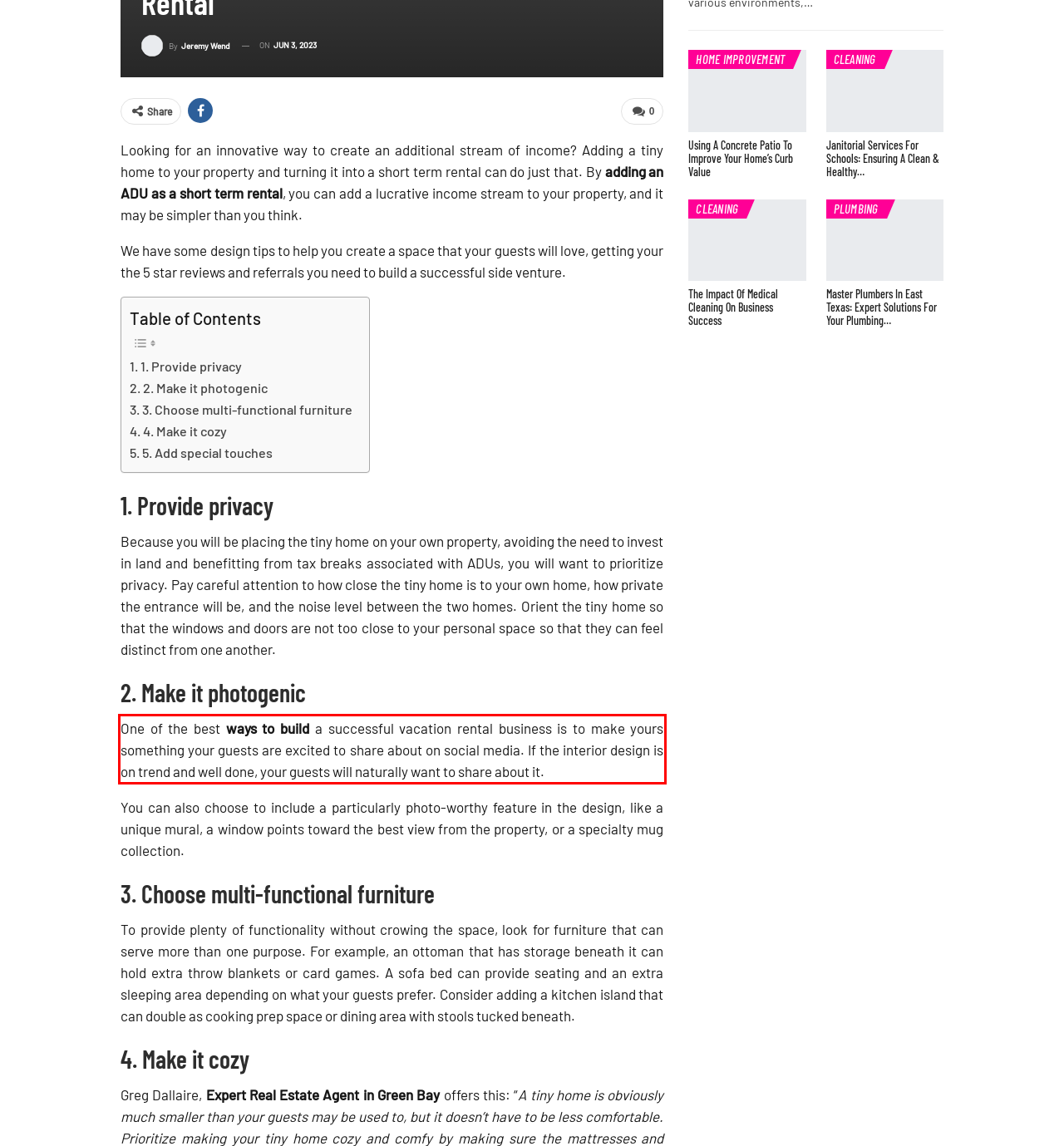Analyze the screenshot of a webpage where a red rectangle is bounding a UI element. Extract and generate the text content within this red bounding box.

One of the best ways to build a successful vacation rental business is to make yours something your guests are excited to share about on social media. If the interior design is on trend and well done, your guests will naturally want to share about it.